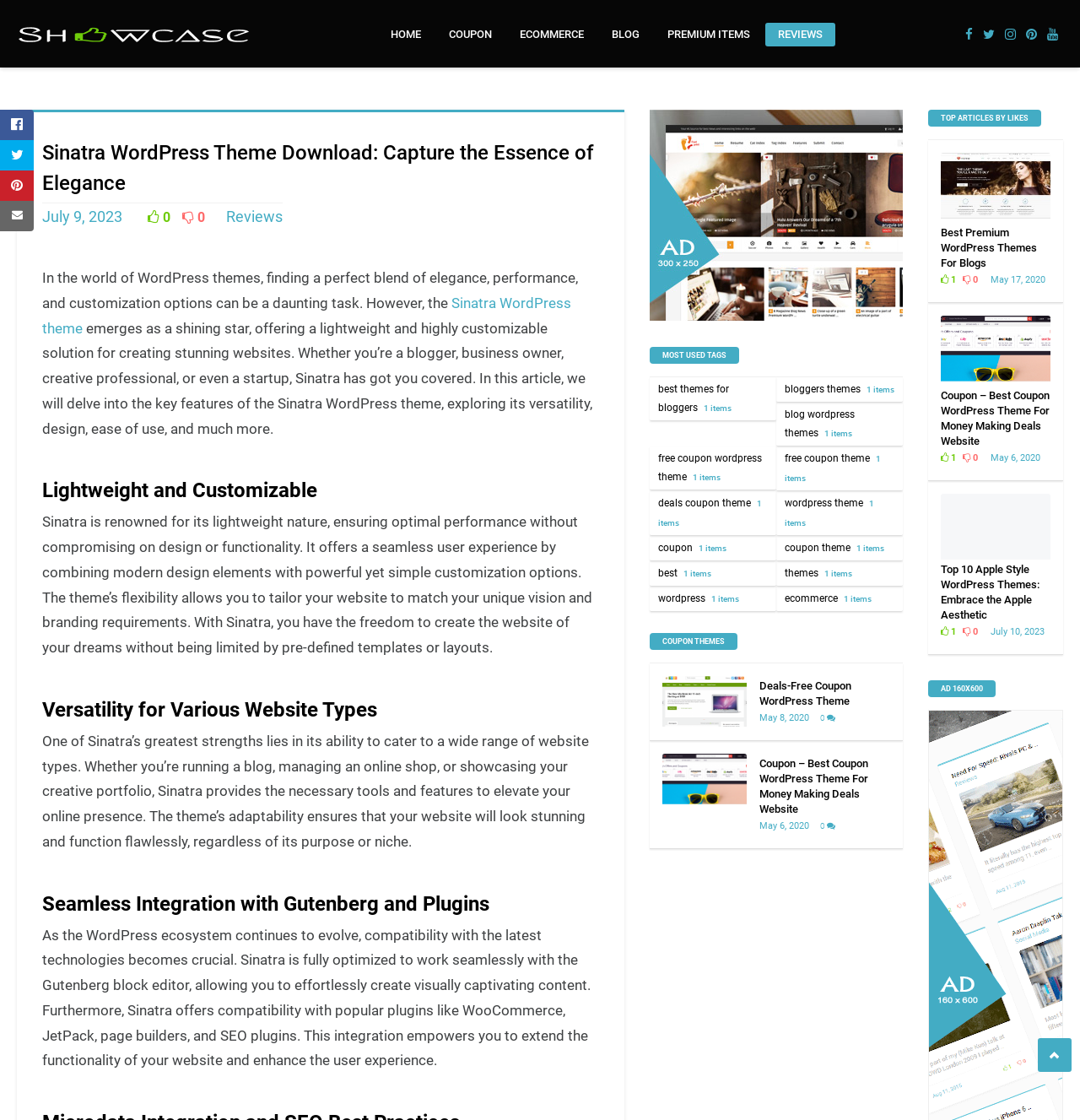Mark the bounding box of the element that matches the following description: "free coupon theme 1 items".

[0.719, 0.399, 0.836, 0.439]